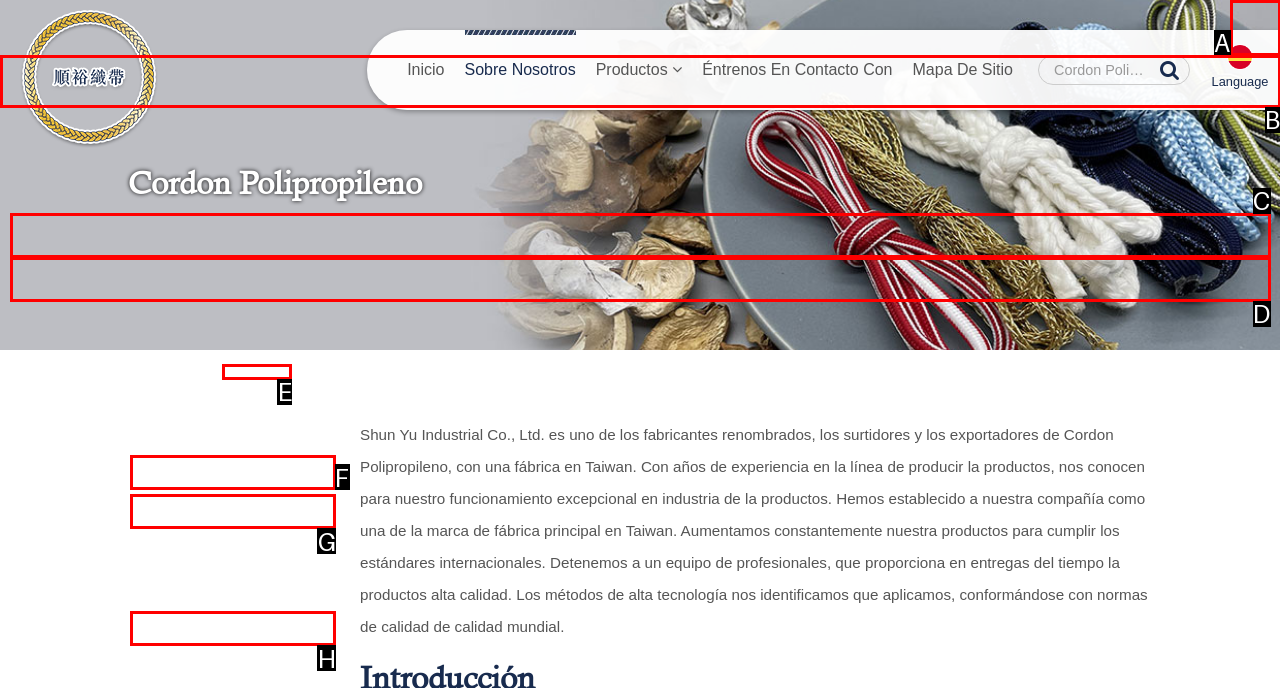Point out the letter of the HTML element you should click on to execute the task: View product catalog
Reply with the letter from the given options.

F